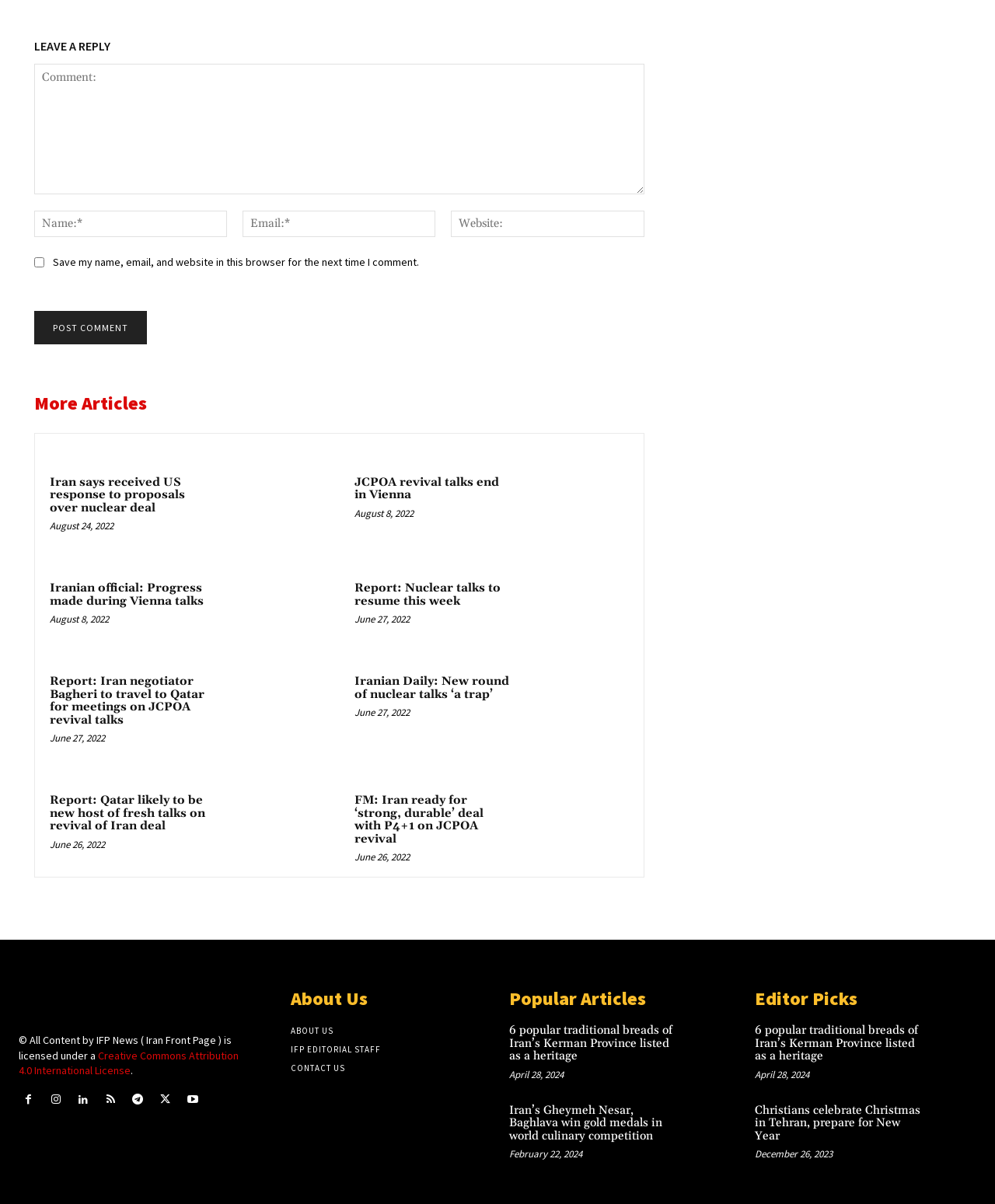Locate the bounding box coordinates of the segment that needs to be clicked to meet this instruction: "Check the website's about us page".

[0.292, 0.819, 0.488, 0.841]